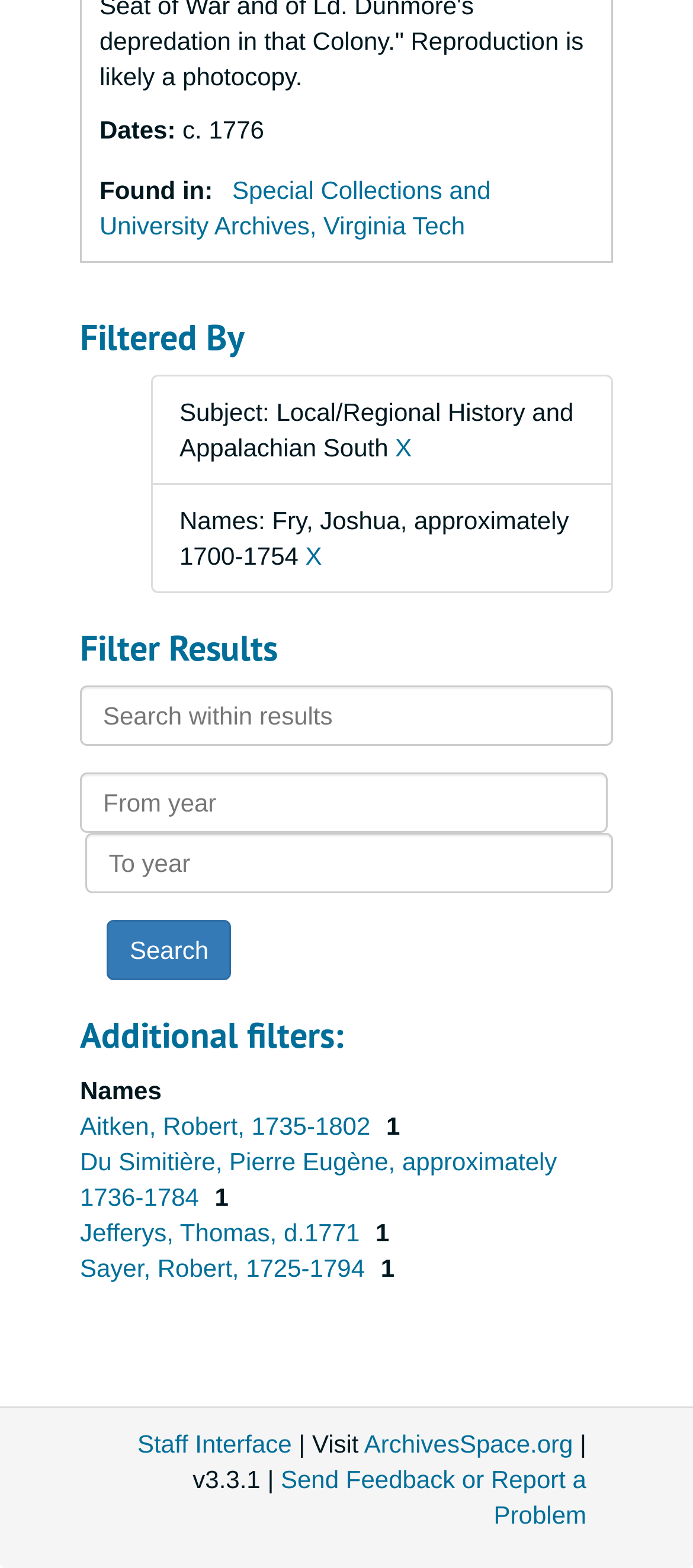Please answer the following question using a single word or phrase: 
What is the version of the ArchivesSpace.org website?

v3.3.1